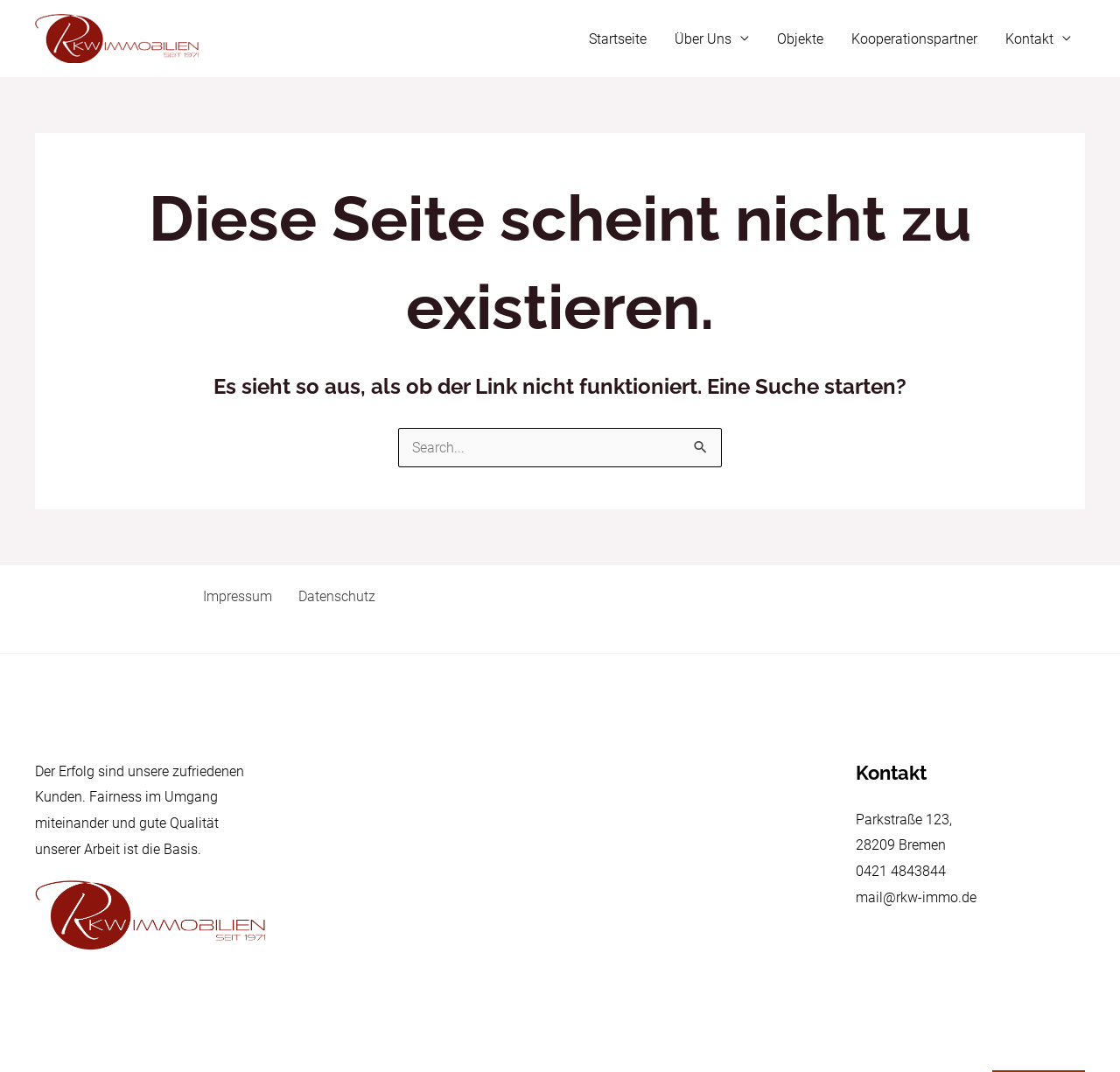Calculate the bounding box coordinates of the UI element given the description: "parent_node: Suchen nach: value="Suche"".

[0.609, 0.399, 0.645, 0.432]